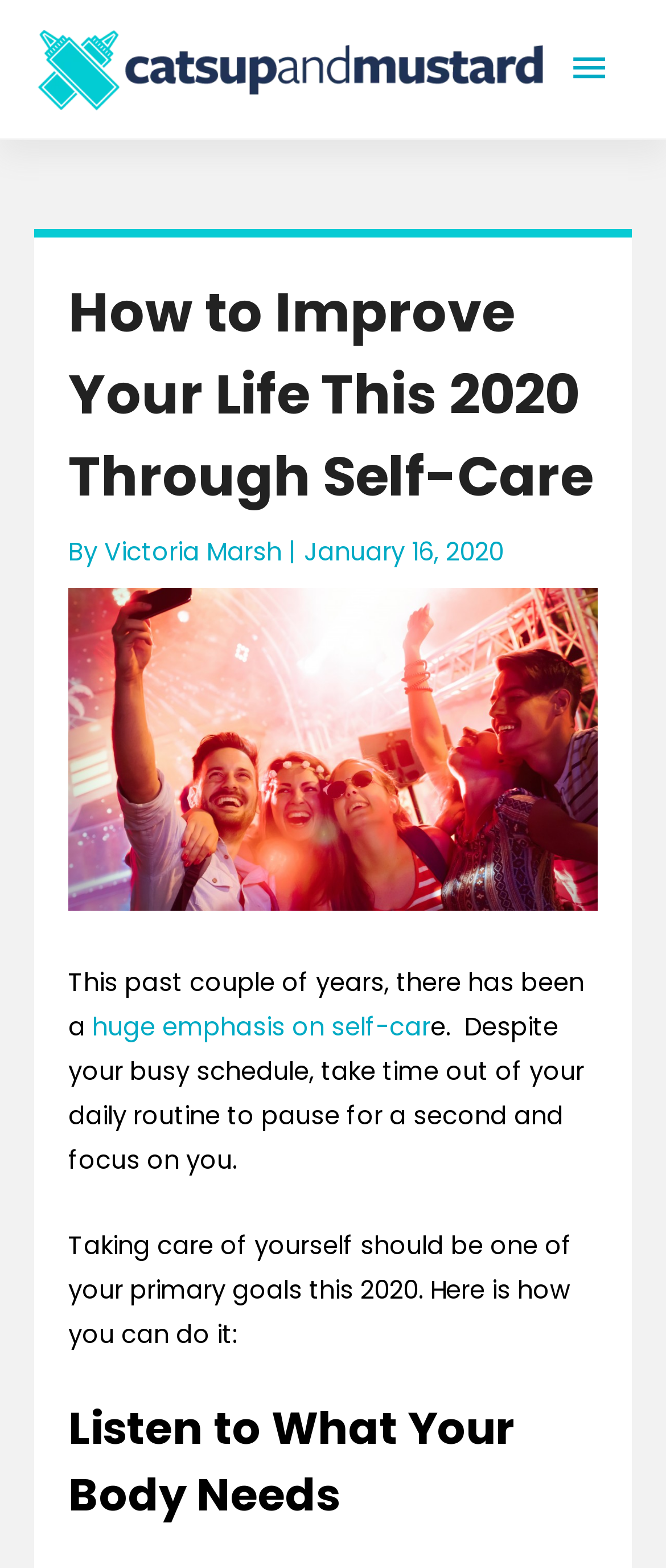Extract the bounding box for the UI element that matches this description: "huge emphasis on self-car".

[0.138, 0.644, 0.646, 0.666]